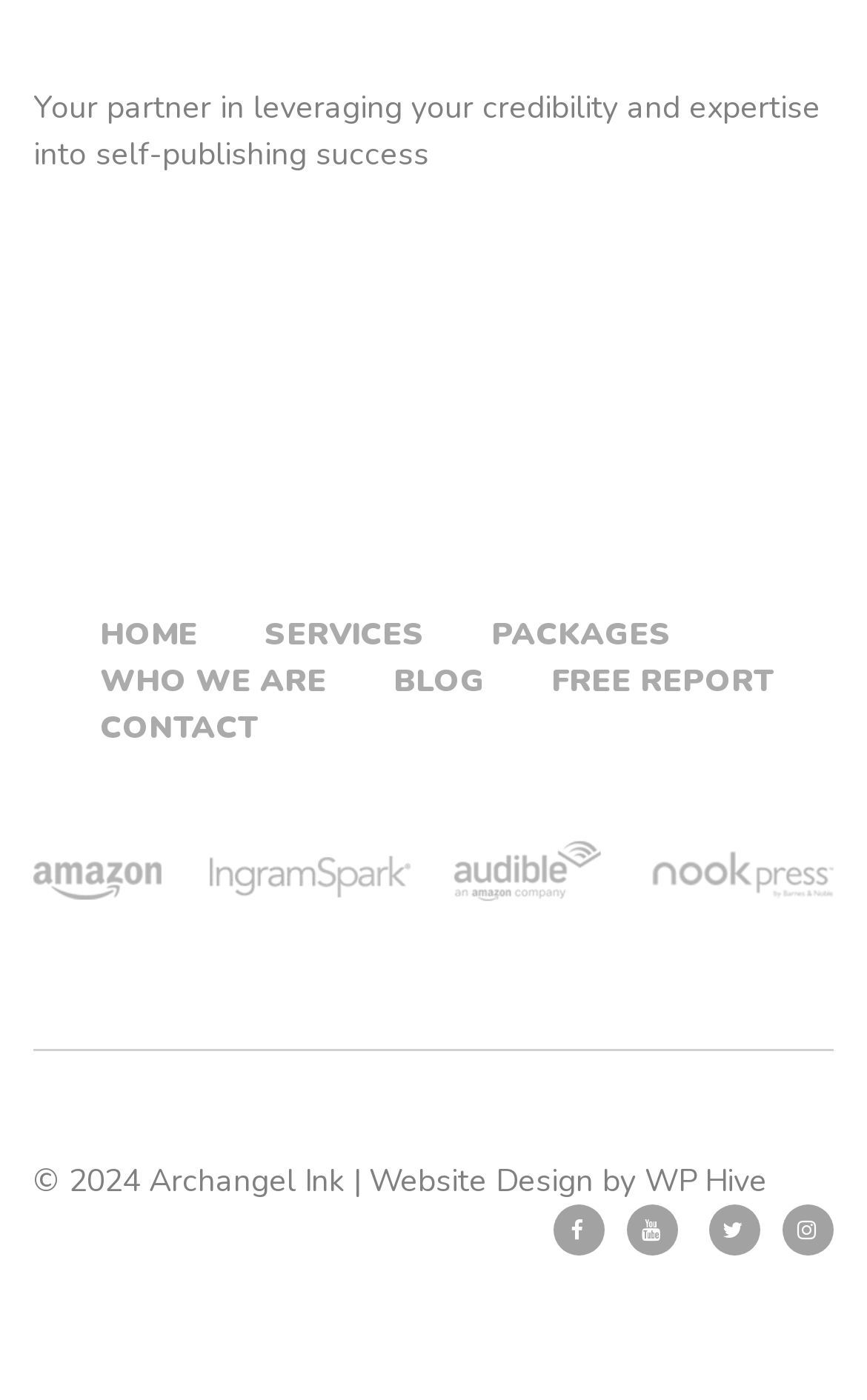What services does the organization offer?
Carefully examine the image and provide a detailed answer to the question.

The organization's services can be inferred from the static text at the top of the webpage, which states 'Your partner in leveraging your credibility and expertise into self-publishing success'. This suggests that the organization helps individuals achieve success in self-publishing.